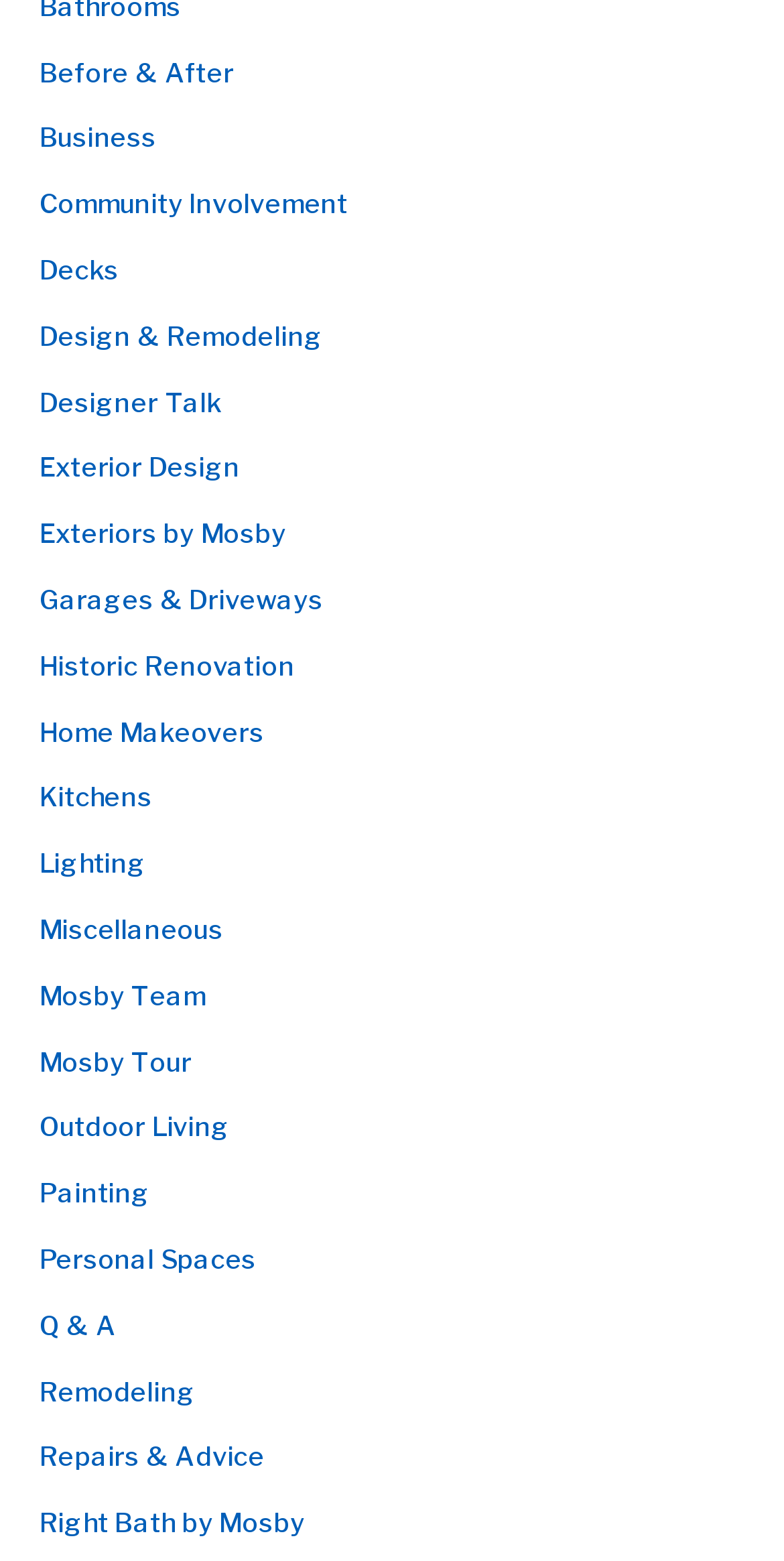Please identify the bounding box coordinates of the element on the webpage that should be clicked to follow this instruction: "Learn about Mosby's business". The bounding box coordinates should be given as four float numbers between 0 and 1, formatted as [left, top, right, bottom].

[0.05, 0.078, 0.199, 0.098]